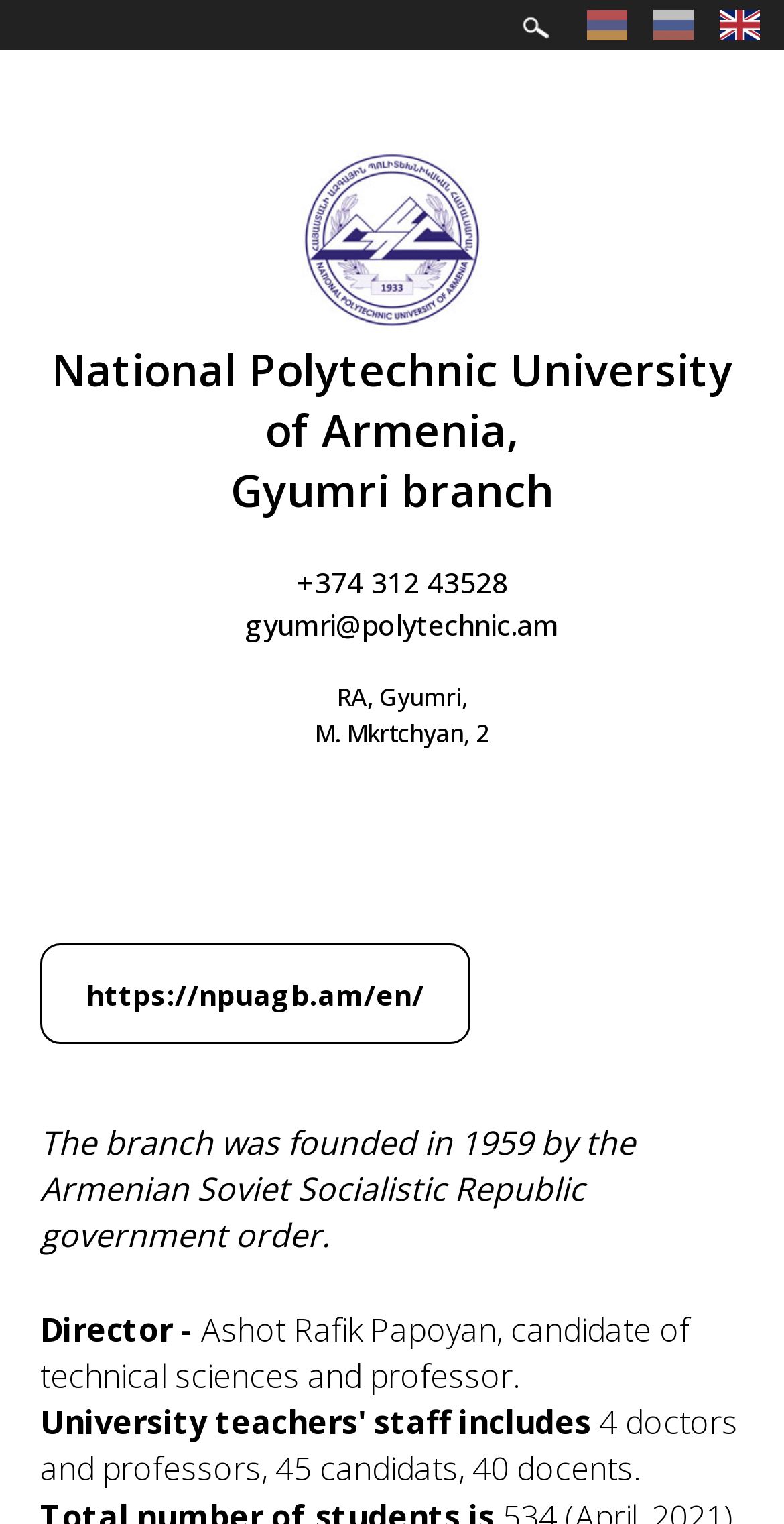How many doctors and professors are there?
Refer to the image and provide a one-word or short phrase answer.

4